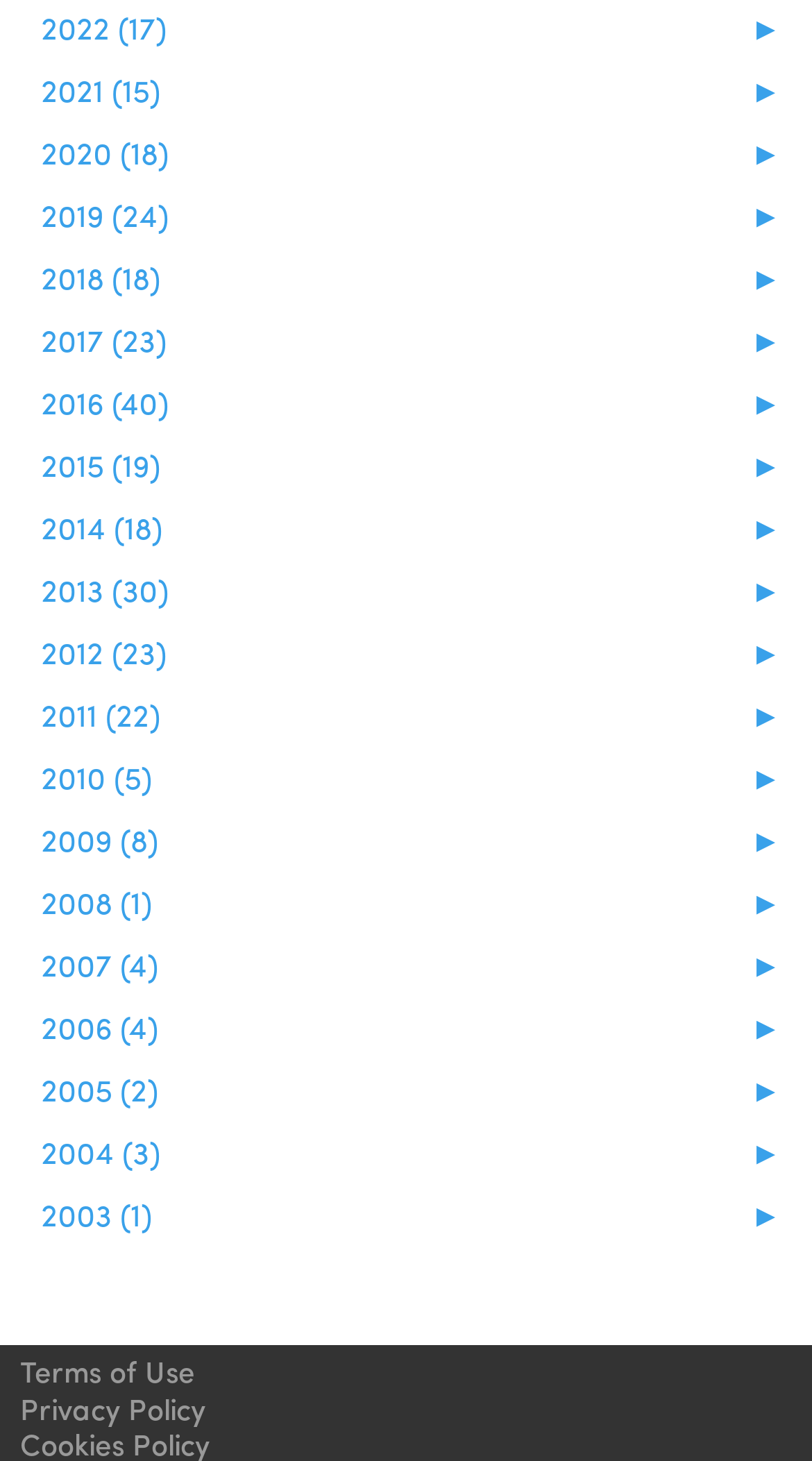Show the bounding box coordinates for the HTML element as described: "►2013 (30)".

[0.051, 0.387, 0.207, 0.418]